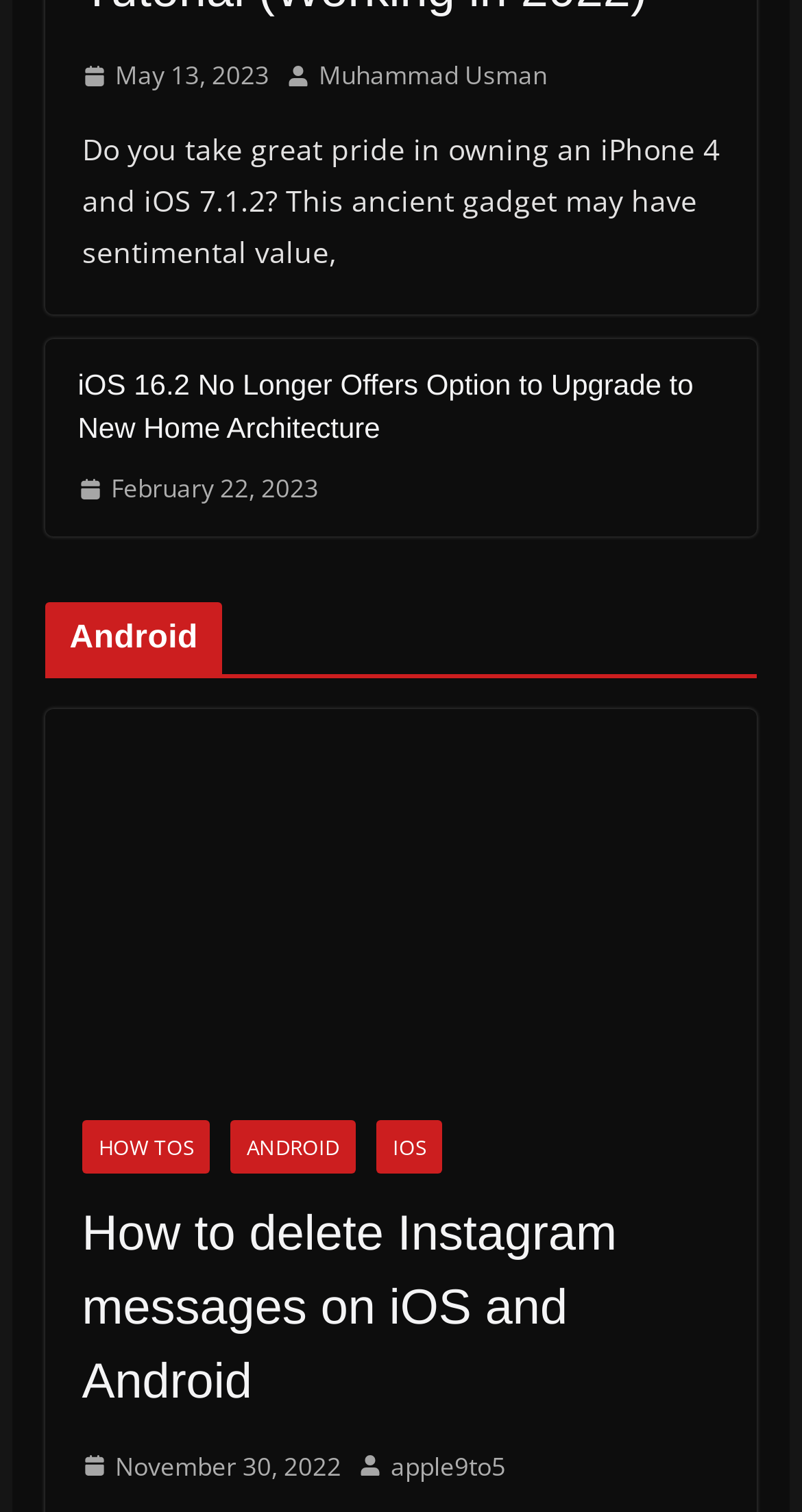Determine the bounding box coordinates in the format (top-left x, top-left y, bottom-right x, bottom-right y). Ensure all values are floating point numbers between 0 and 1. Identify the bounding box of the UI element described by: Muhammad Usman

[0.397, 0.035, 0.682, 0.065]